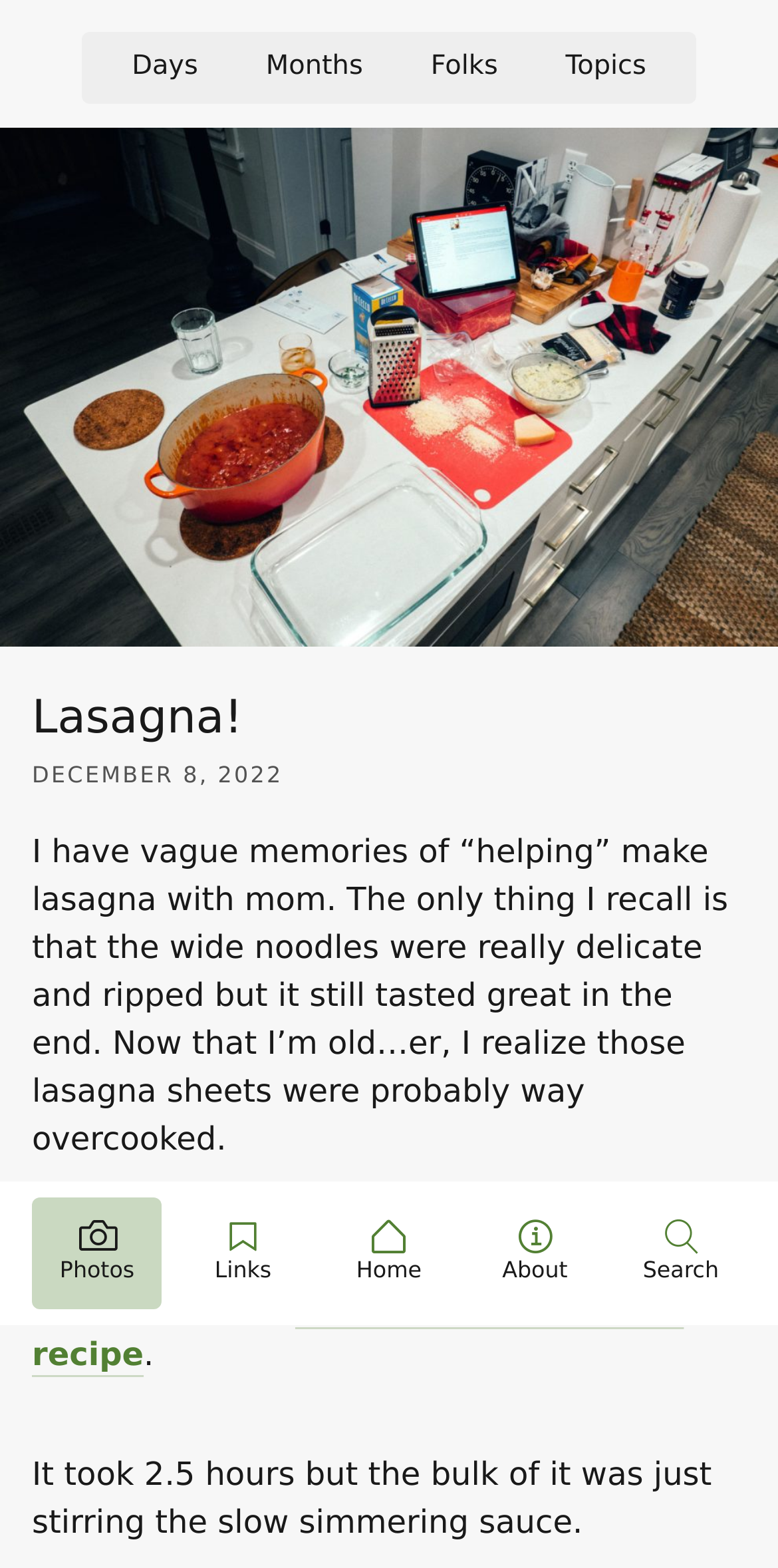Determine the bounding box coordinates of the UI element that matches the following description: "Home". The coordinates should be four float numbers between 0 and 1 in the format [left, top, right, bottom].

[0.416, 0.764, 0.584, 0.835]